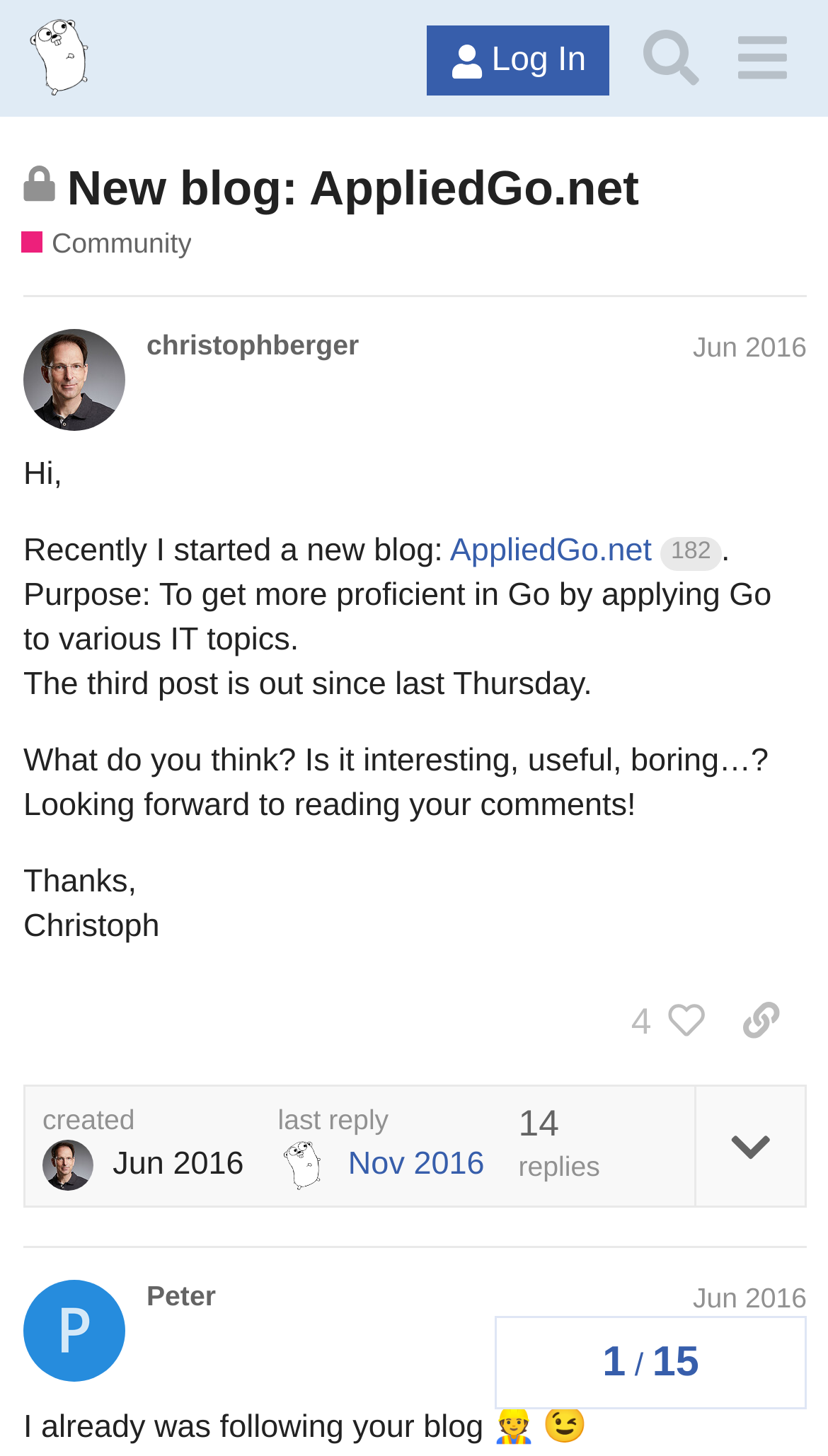Specify the bounding box coordinates for the region that must be clicked to perform the given instruction: "Like the post".

[0.729, 0.674, 0.864, 0.73]